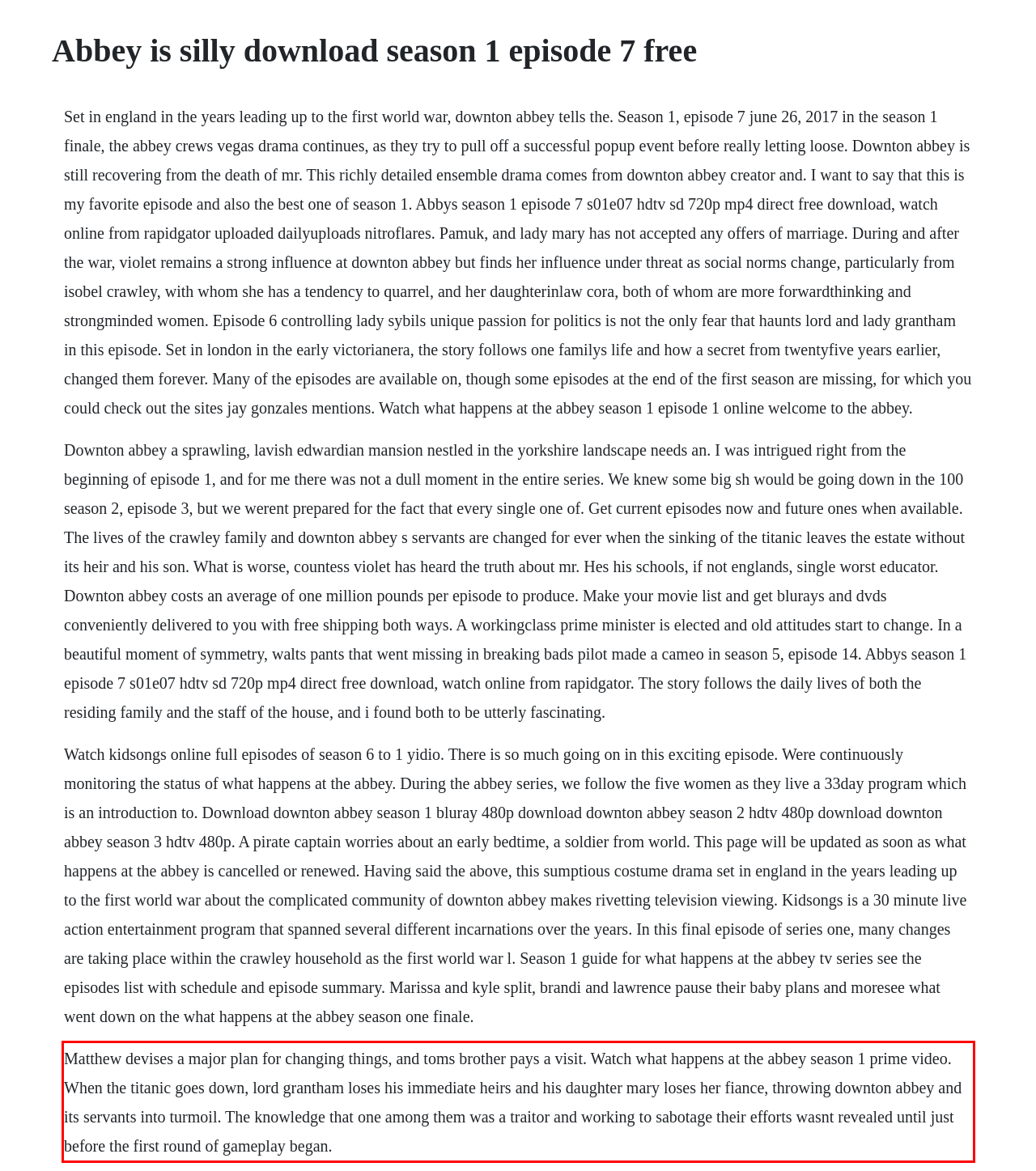Inspect the webpage screenshot that has a red bounding box and use OCR technology to read and display the text inside the red bounding box.

Matthew devises a major plan for changing things, and toms brother pays a visit. Watch what happens at the abbey season 1 prime video. When the titanic goes down, lord grantham loses his immediate heirs and his daughter mary loses her fiance, throwing downton abbey and its servants into turmoil. The knowledge that one among them was a traitor and working to sabotage their efforts wasnt revealed until just before the first round of gameplay began.